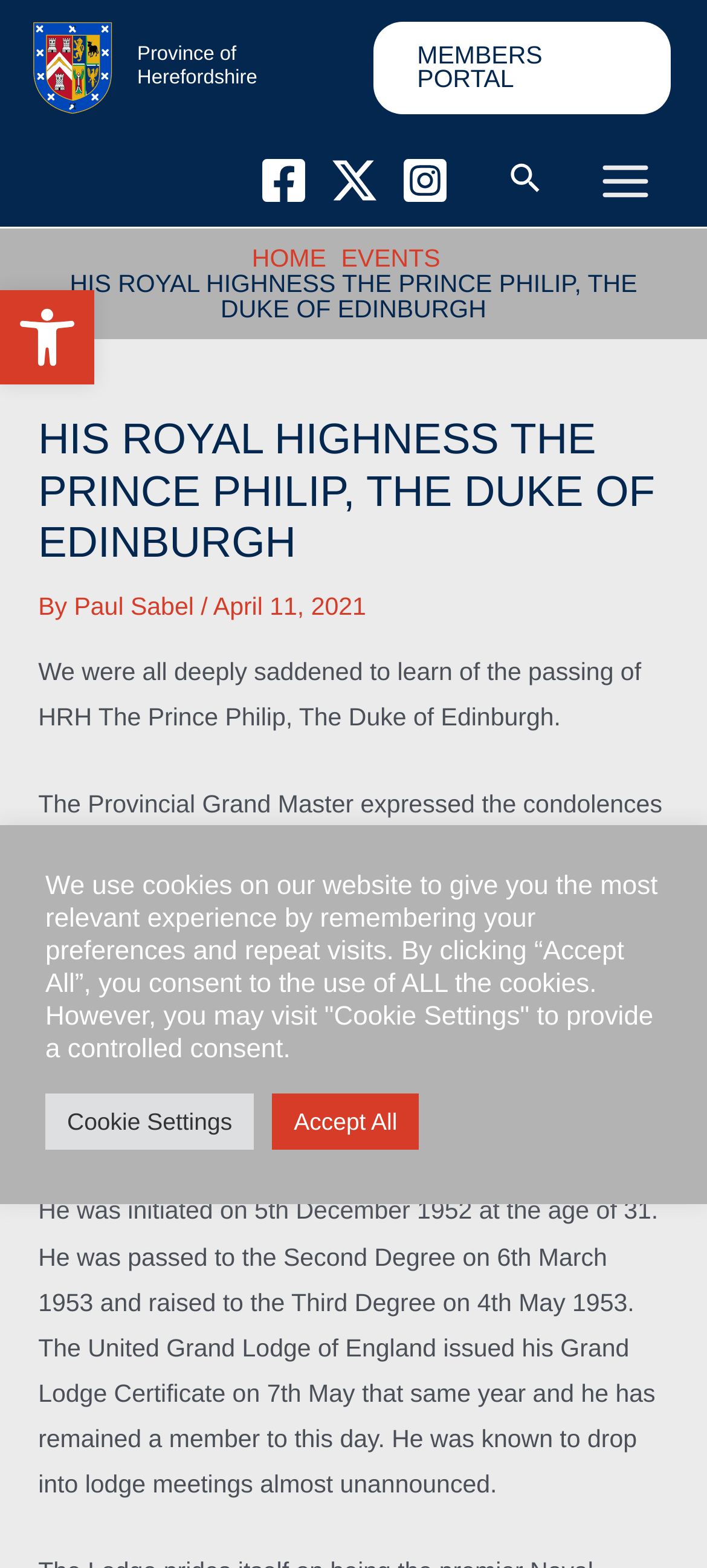Give an extensive and precise description of the webpage.

The webpage is a tribute to HRH The Prince Philip, The Duke of Edinburgh, with a solemn and respectful tone. At the top left corner, there is a button to open the toolbar accessibility tools, accompanied by a small image. Next to it, there is a link to the Herefordshire Freemasons Shield, which is also represented by an image. 

On the top right corner, there are several social media links, including Facebook, Twitter, and Instagram, each accompanied by a small image. A search icon link is also located in this area. 

Below the social media links, there is a main menu button that can be expanded. A navigation section, labeled as "Breadcrumbs", is located below the main menu button, containing links to "HOME" and "EVENTS". 

The main content of the webpage is a tribute to HRH The Prince Philip, The Duke of Edinburgh. The title "HIS ROYAL HIGHNESS THE PRINCE PHILIP, THE DUKE OF EDINBURGH" is prominently displayed, followed by a passage of text that expresses condolences and shares some information about the Prince's life. The passage is divided into several paragraphs, with the first paragraph stating that everyone was deeply saddened to learn of the Prince's passing. The second paragraph mentions the Provincial Grand Master's condolences via Twitter. The third paragraph is a quote from the Provincial Grand Master, expressing sympathy to Her Majesty The Queen and the Royal Family. The fourth paragraph provides some information about the Prince's membership in Navy Lodge 2612. 

At the bottom of the webpage, there are two buttons: "Cookie Settings" and "Accept All".